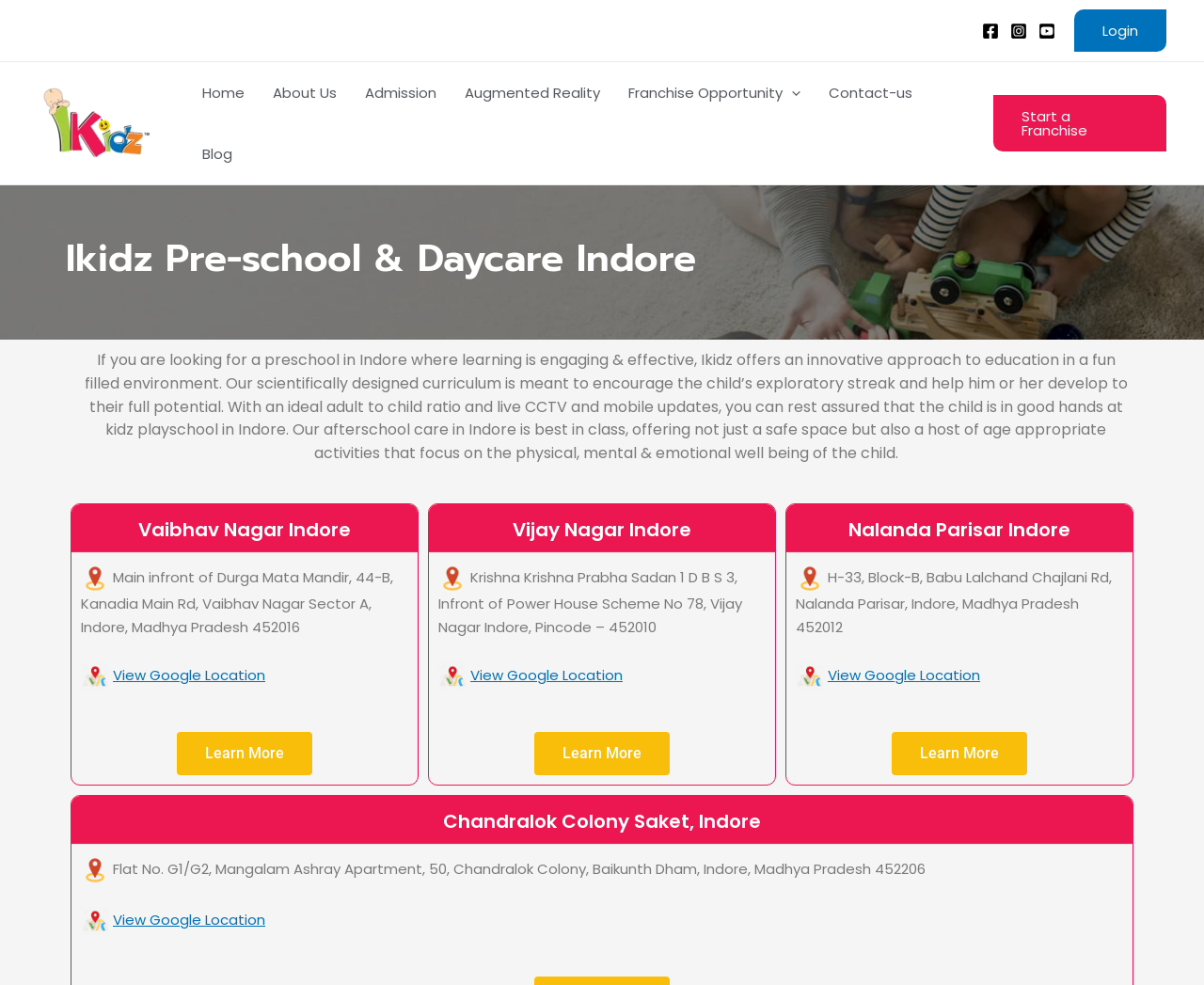Use a single word or phrase to answer the question: How many navigation links are there in the primary navigation menu?

7